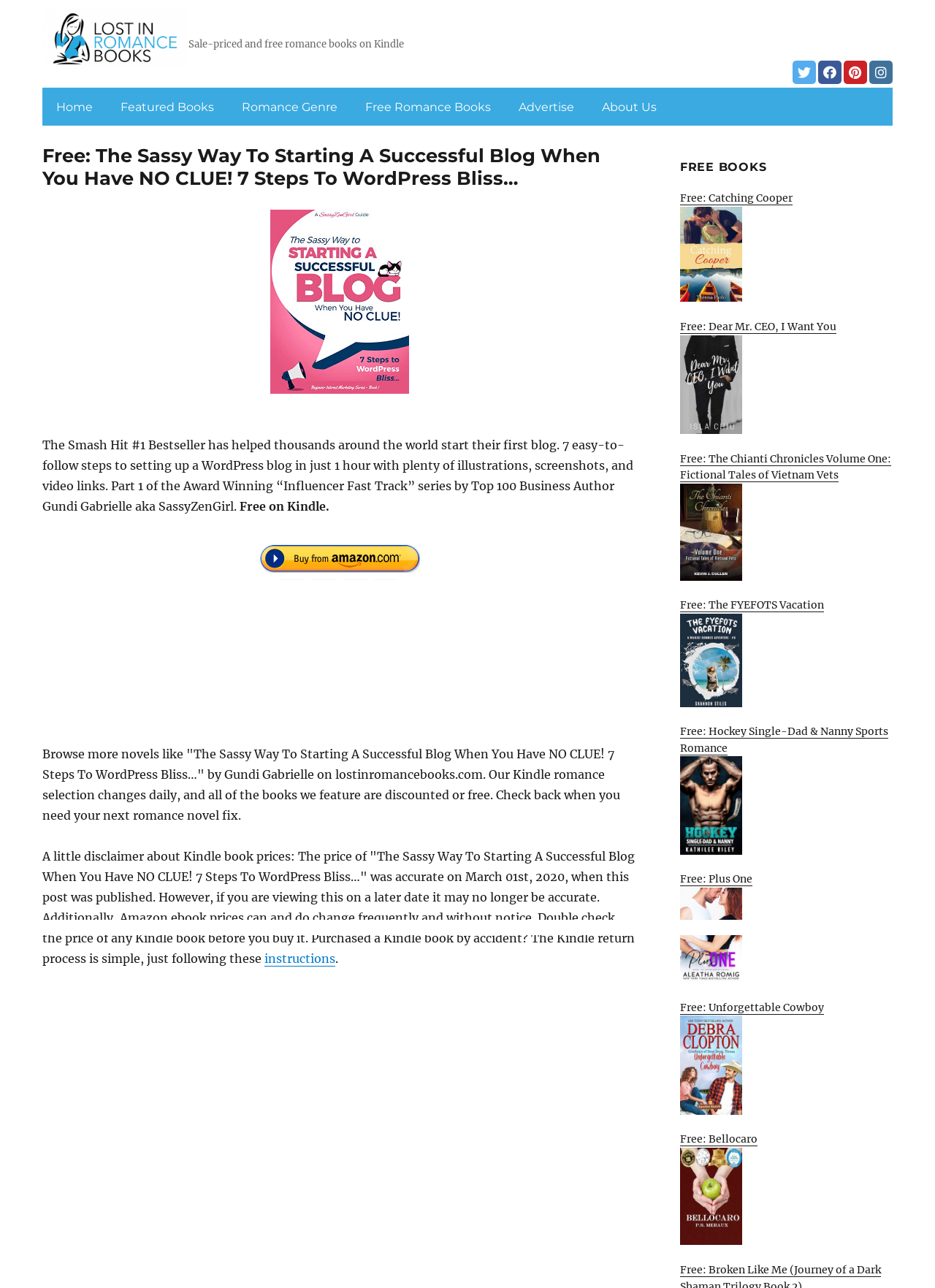Utilize the details in the image to give a detailed response to the question: What is the author's name?

I found the author's name by reading the text 'by Gundi Gabrielle' in the blog post. This indicates that the author's name is indeed 'Gundi Gabrielle'.